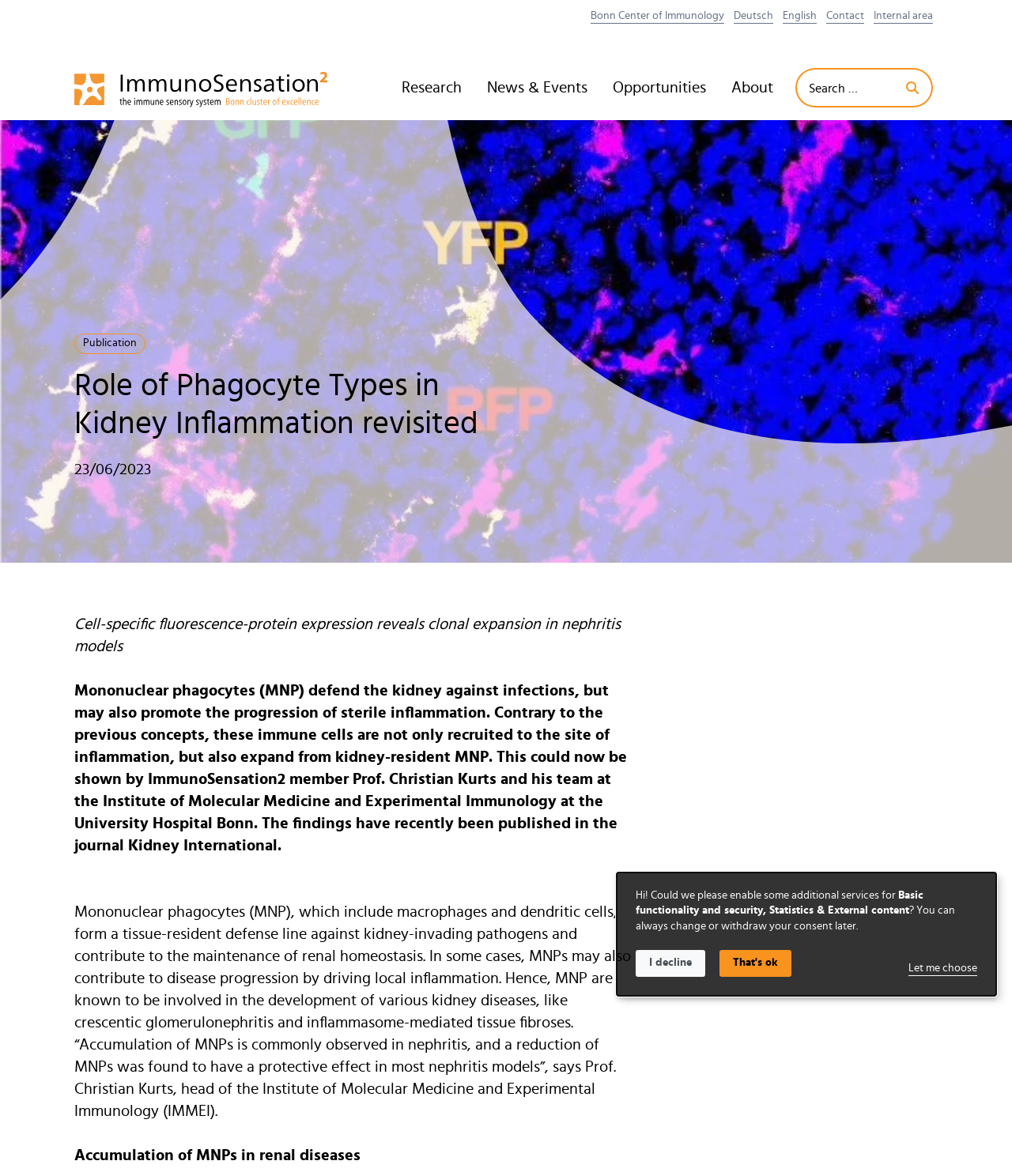Explain the webpage in detail.

The webpage is about the "Role of Phagocyte Types in Kidney Inflammation revisited" and appears to be a research article or news publication. At the top left, there is a link to go back to the home page, followed by links to the Bonn Center of Immunology, language options, contact information, and an internal area. 

Below these links, there are four generic elements labeled as "Research", "News & Events", "Opportunities", and "About", which are likely navigation tabs. A search box with a search button is located to the right of these tabs.

The main content of the webpage is an image that spans the entire width of the page, taking up about half of the screen. Above the image, there is a heading that matches the title of the webpage. Below the image, there is a news category section with a publication date and a brief summary of the research article.

The article discusses the role of mononuclear phagocytes in kidney inflammation, including their defense against infections and potential contribution to disease progression. The text is divided into several paragraphs, with quotes from Prof. Christian Kurts, the head of the Institute of Molecular Medicine and Experimental Immunology.

At the bottom of the page, there is a dialog box with a cookie notice, asking users to enable additional services for basic functionality, security, statistics, and external content. The dialog box has three buttons: "Let me choose", "I decline", and "That's ok".